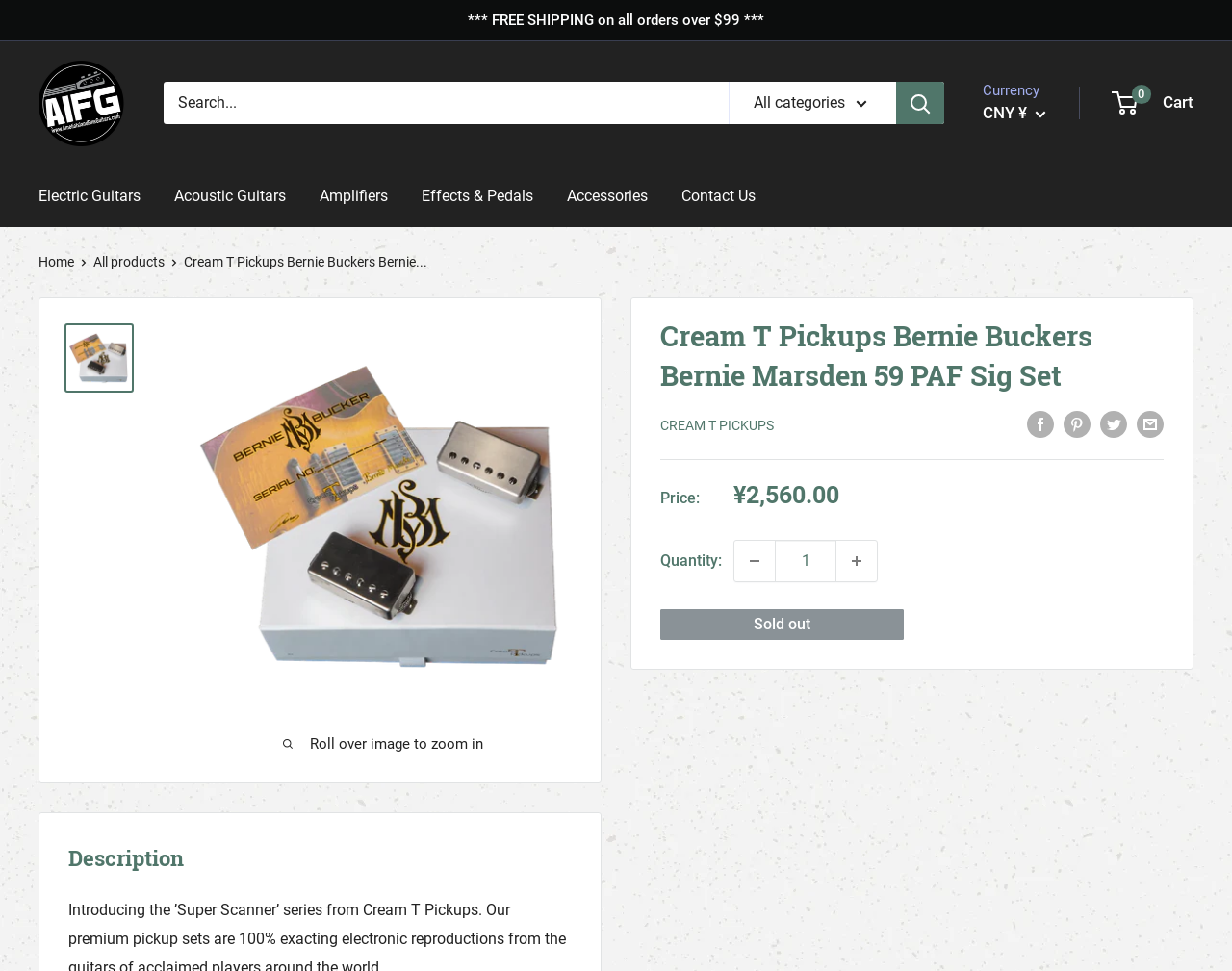Please reply with a single word or brief phrase to the question: 
What is the brand of the product?

Cream T Pickups